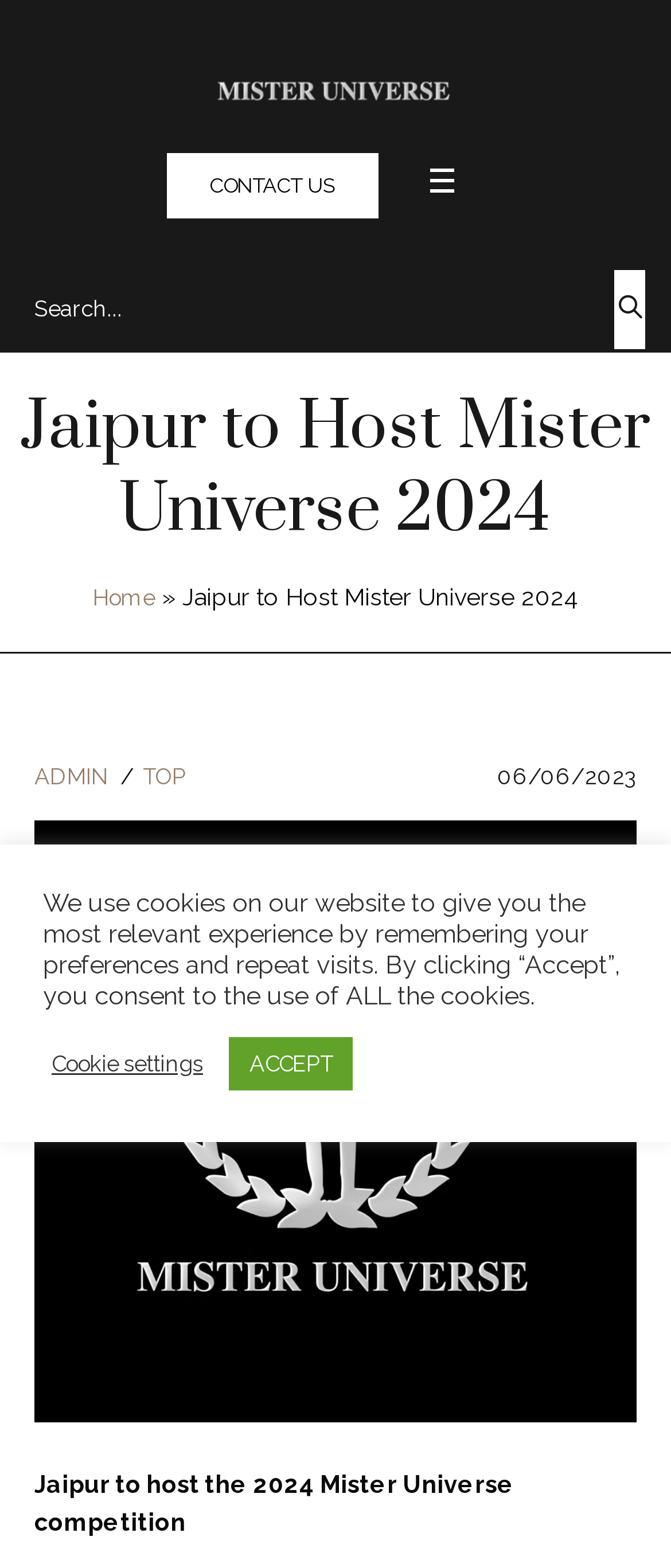Please answer the following question as detailed as possible based on the image: 
What is the date mentioned on the webpage?

The answer can be found in the abbreviation 'June 6, 2023' which is located below the navigation links, indicating that the date mentioned on the webpage is June 6, 2023.